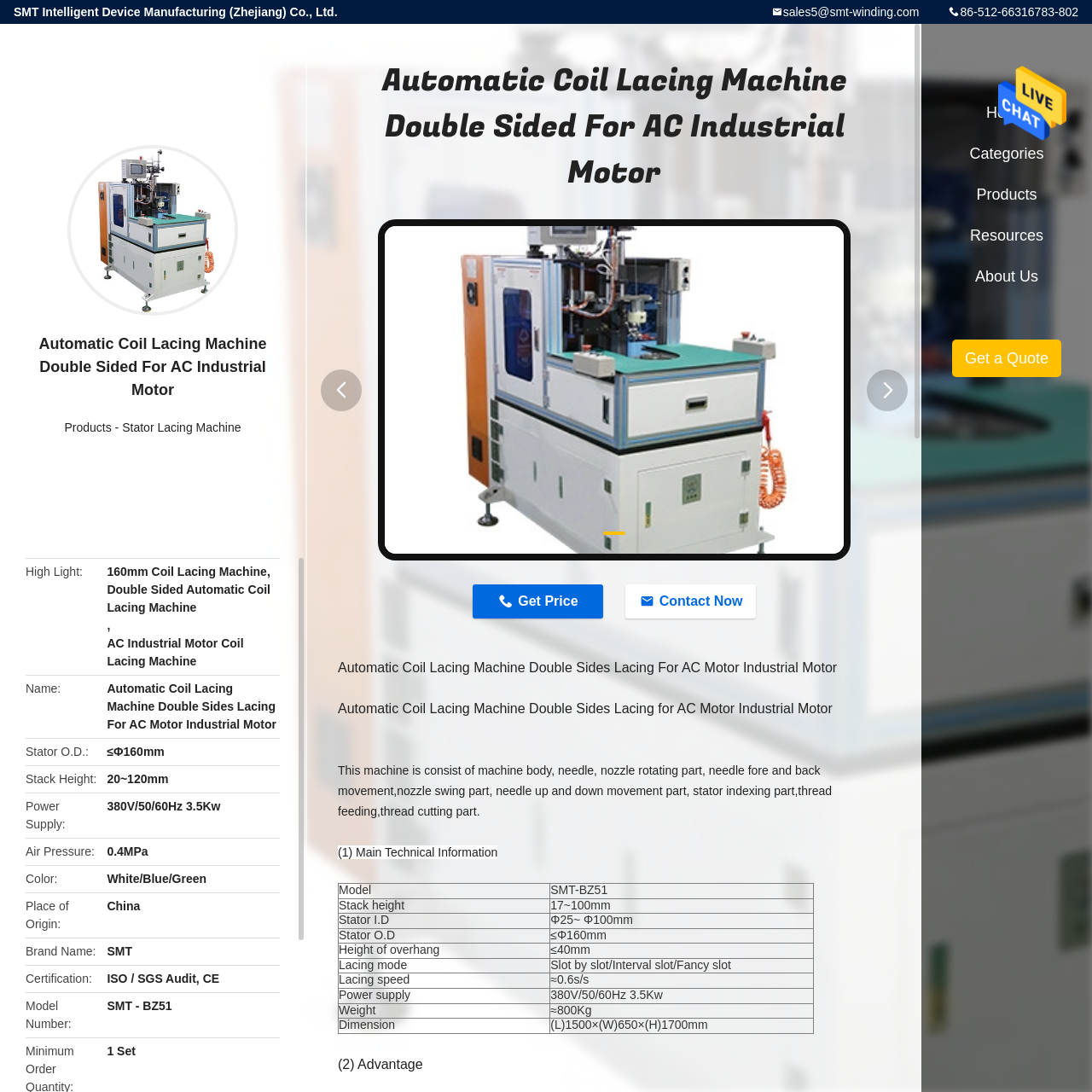Determine the main heading of the webpage and generate its text.

Automatic Coil Lacing Machine Double Sided For AC Industrial Motor